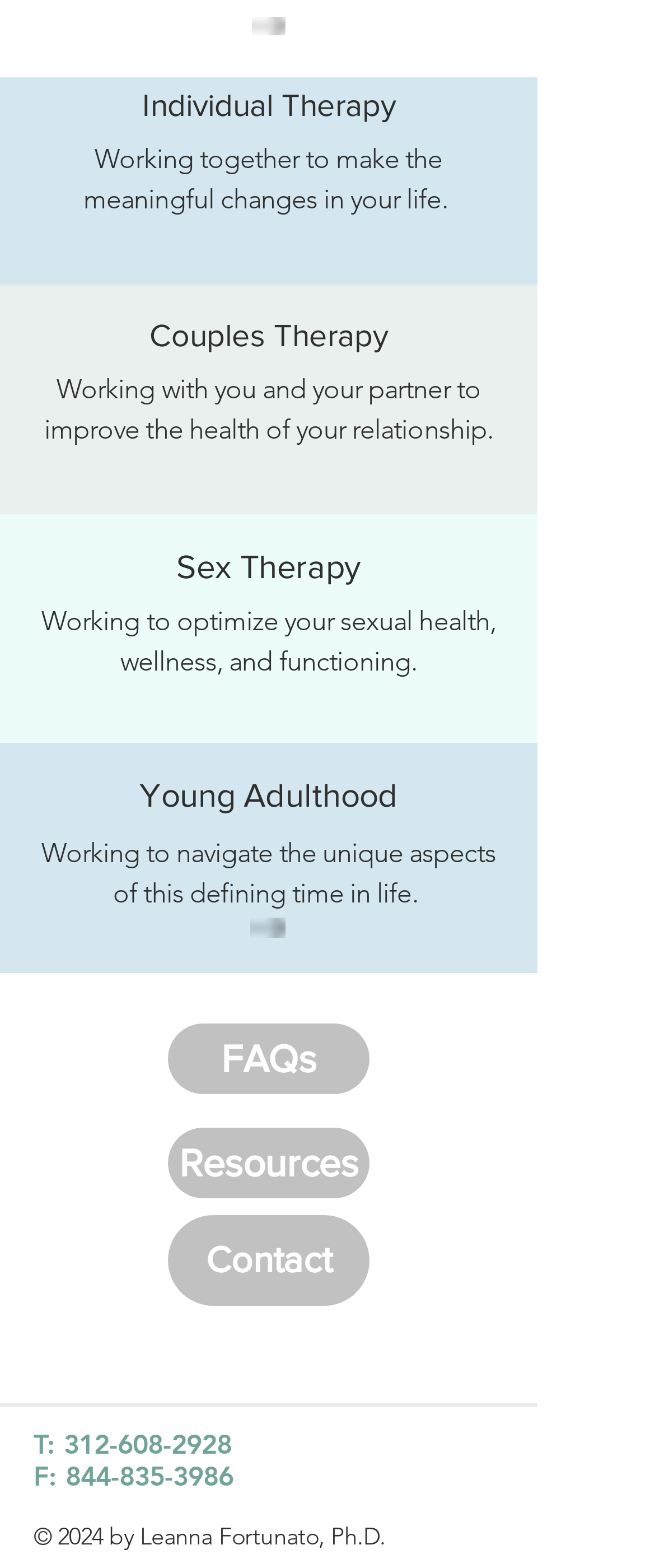Please find the bounding box coordinates of the element that needs to be clicked to perform the following instruction: "Click on FAQs". The bounding box coordinates should be four float numbers between 0 and 1, represented as [left, top, right, bottom].

[0.256, 0.653, 0.564, 0.698]